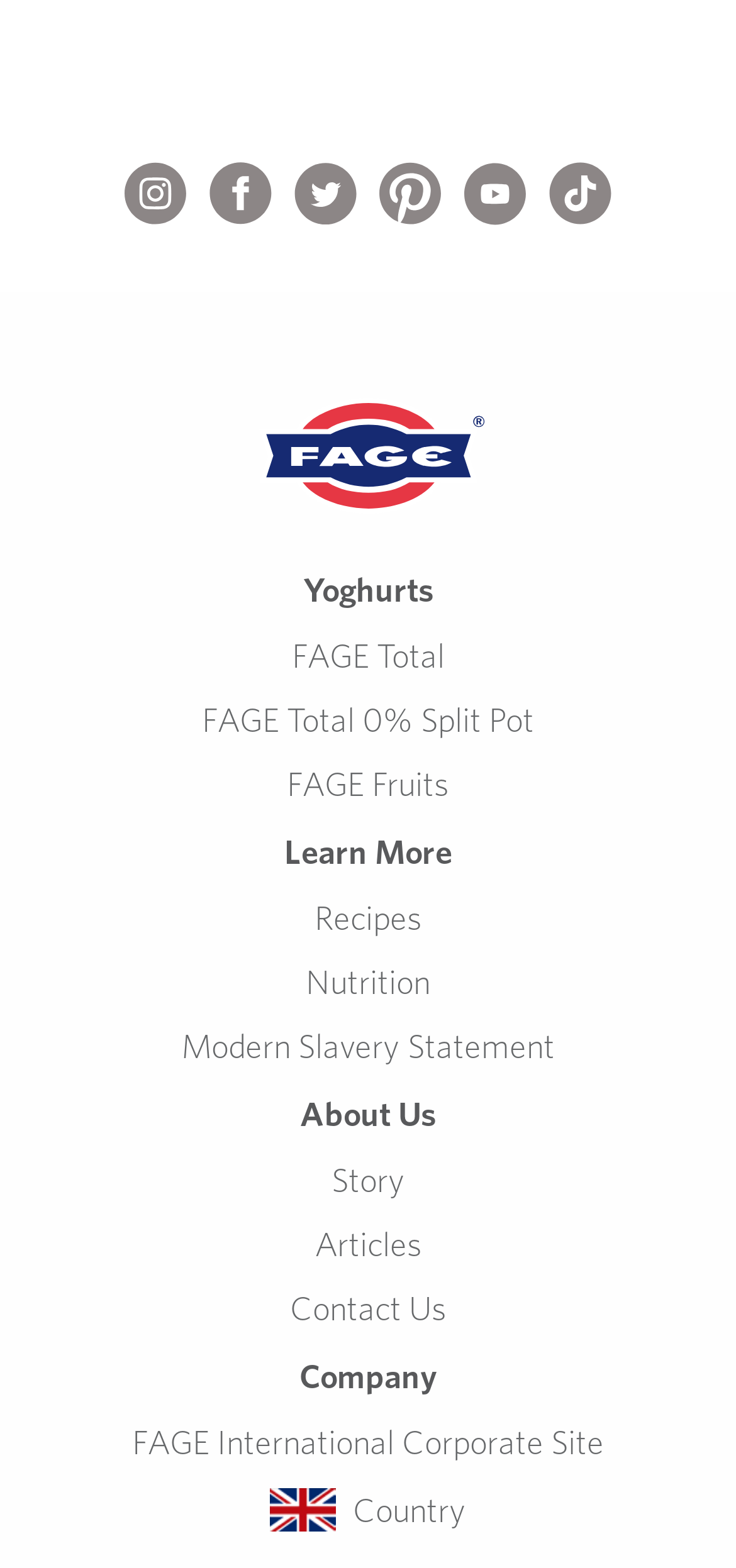What social media platforms are listed?
Offer a detailed and exhaustive answer to the question.

By examining the navigation element 'Social Links' at the top of the page, we can see that it contains links to various social media platforms, including Instagram, Facebook, Twitter, Pinterest, Youtube, and Tiktok.